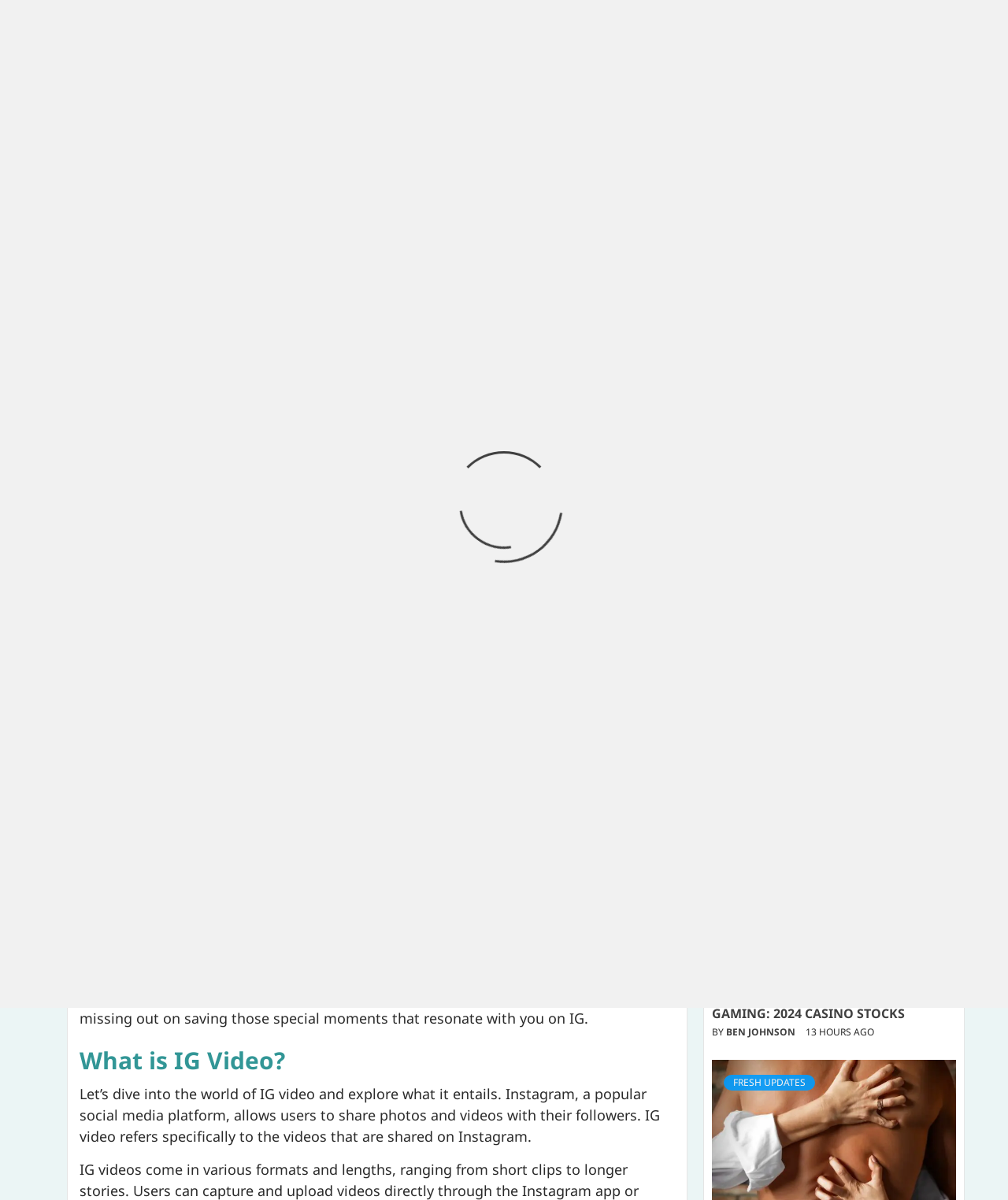Who is the author of the main article?
Answer the question with a single word or phrase by looking at the picture.

Ben Johnson